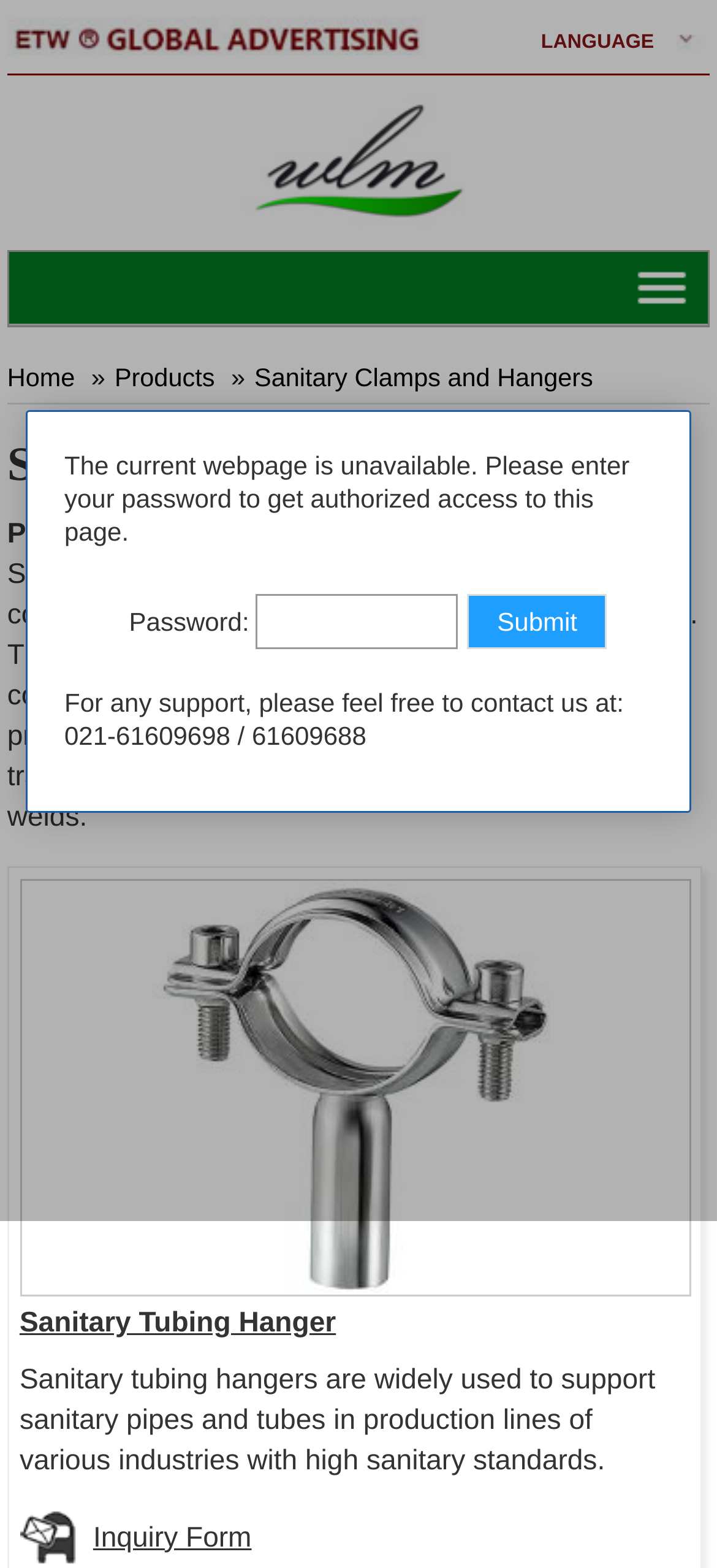Using the provided description: "Language", find the bounding box coordinates of the corresponding UI element. The output should be four float numbers between 0 and 1, in the format [left, top, right, bottom].

[0.724, 0.012, 0.943, 0.044]